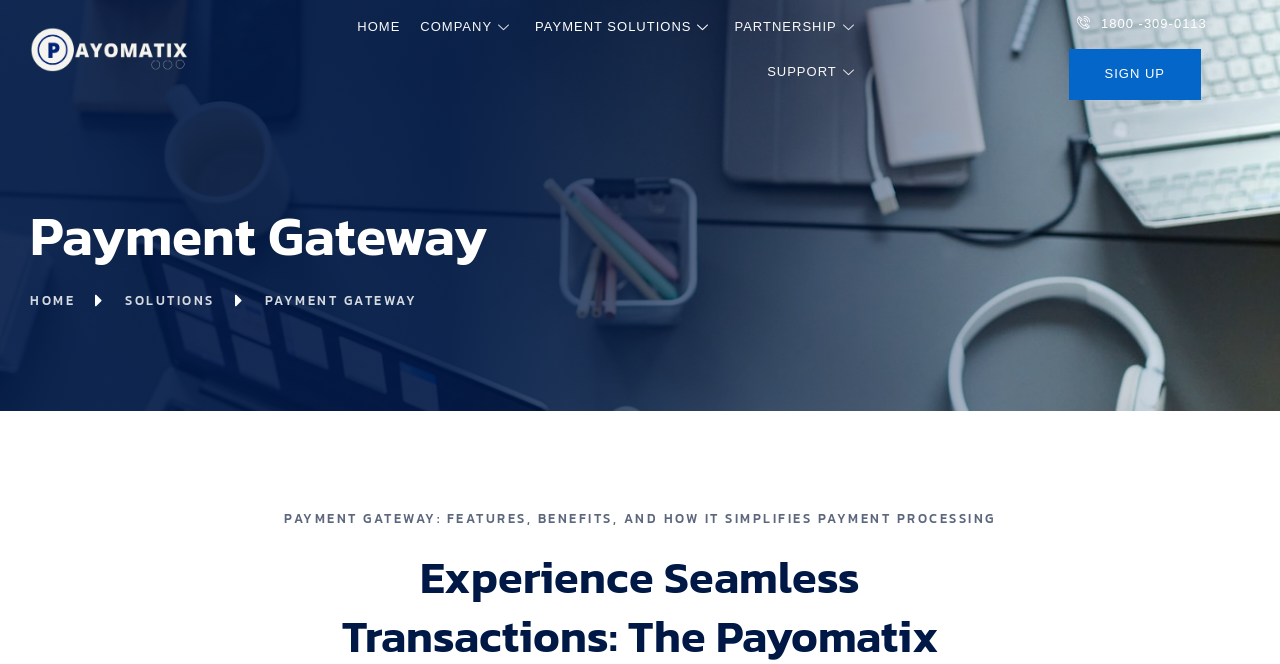Is there a call-to-action button?
Please provide a detailed and thorough answer to the question.

I scanned the webpage and found a 'SIGN UP' link, which is typically a call-to-action button, encouraging users to take a specific action.